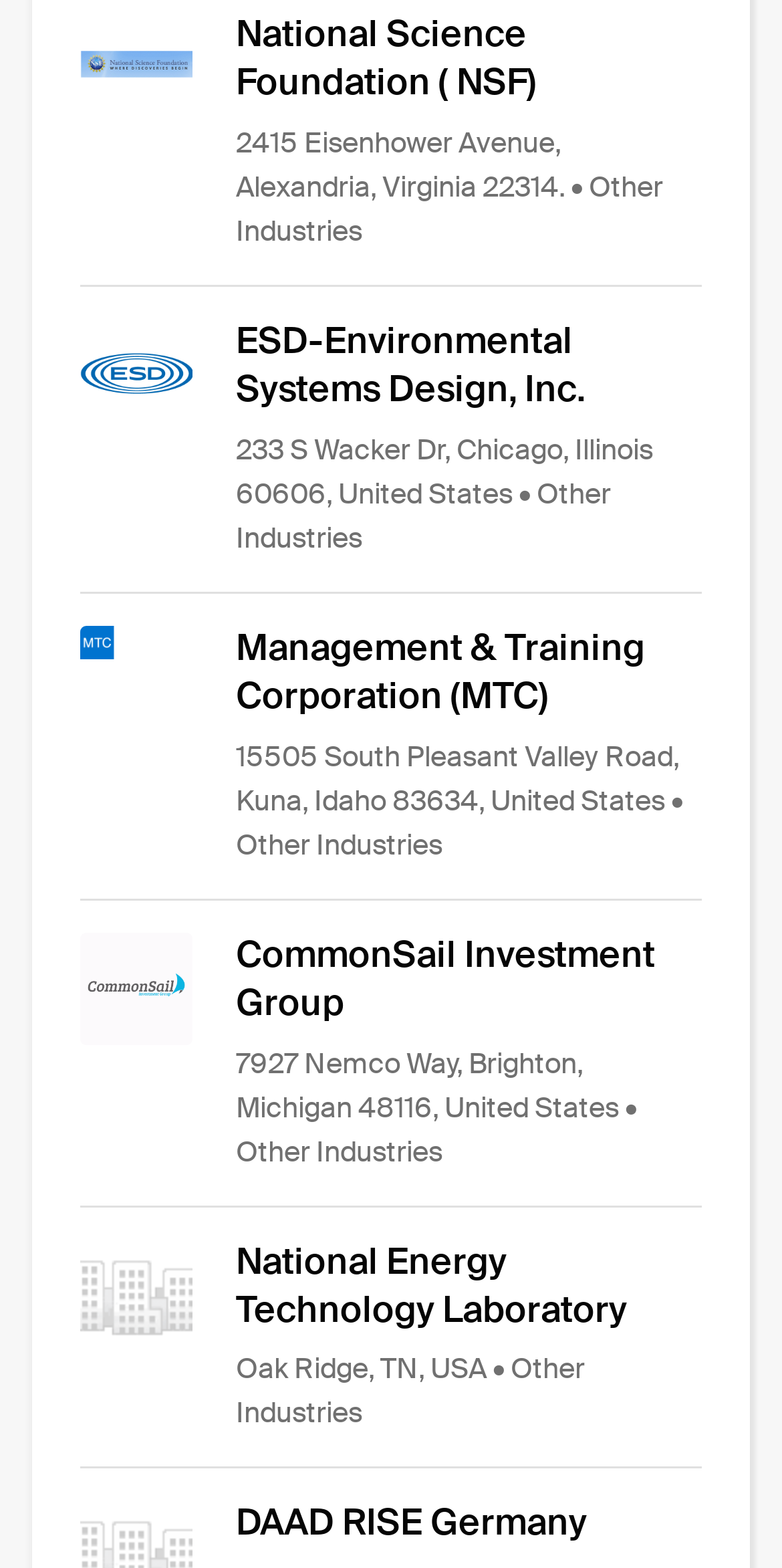Answer the question below with a single word or a brief phrase: 
What is the industry category of National Energy Technology Laboratory?

Other Industries